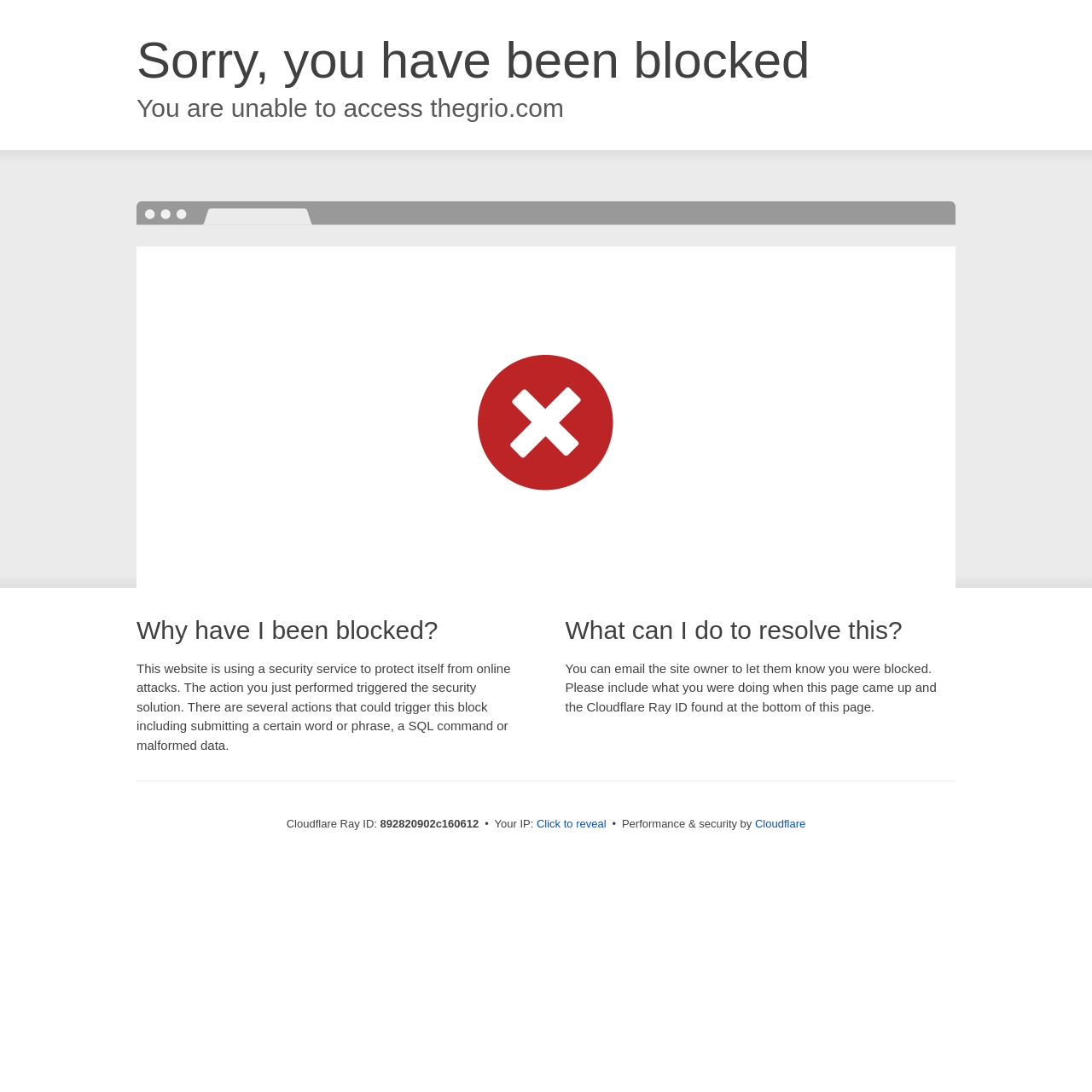Identify and provide the main heading of the webpage.

Sorry, you have been blocked